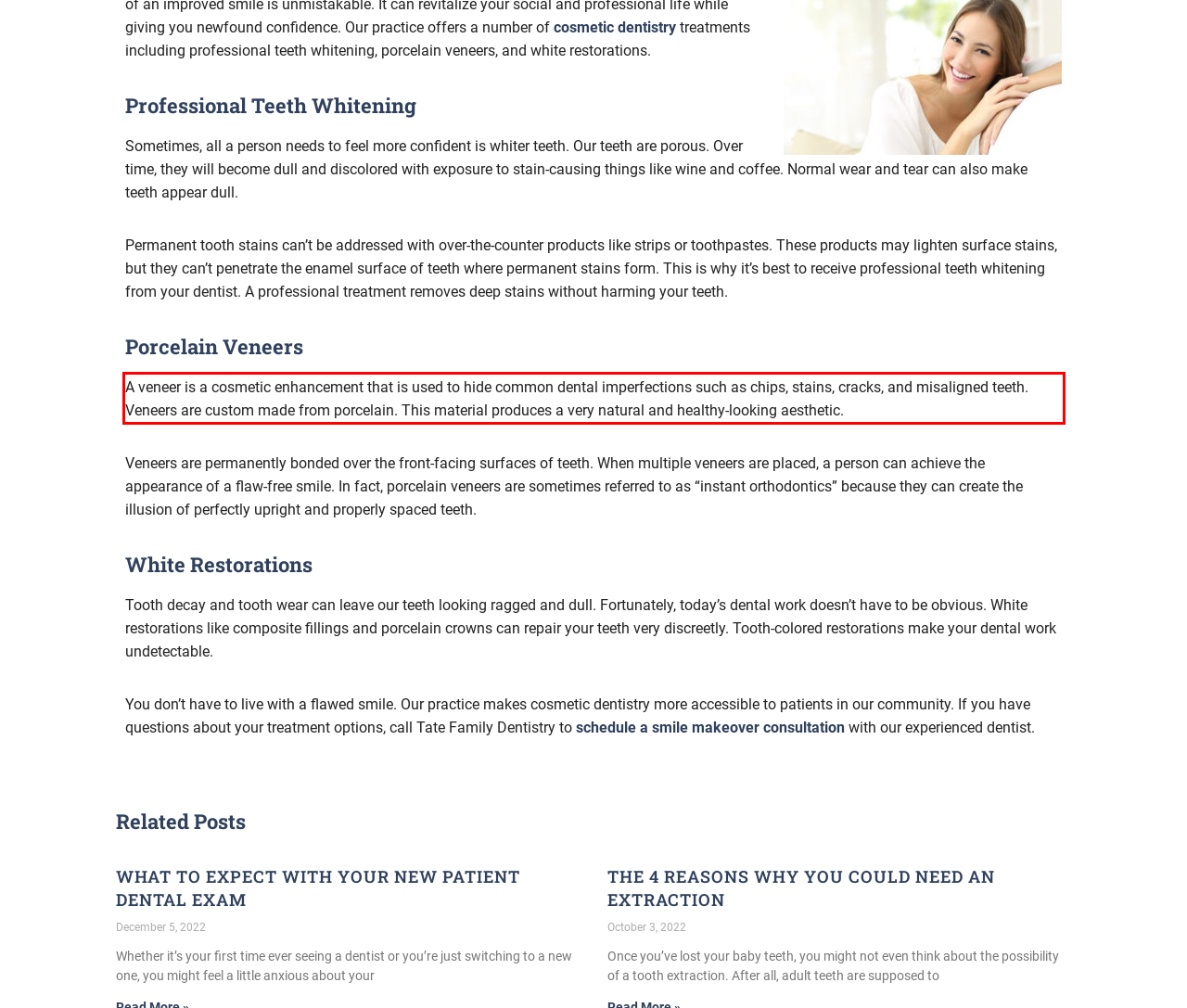Given a screenshot of a webpage containing a red bounding box, perform OCR on the text within this red bounding box and provide the text content.

A veneer is a cosmetic enhancement that is used to hide common dental imperfections such as chips, stains, cracks, and misaligned teeth. Veneers are custom made from porcelain. This material produces a very natural and healthy-looking aesthetic.